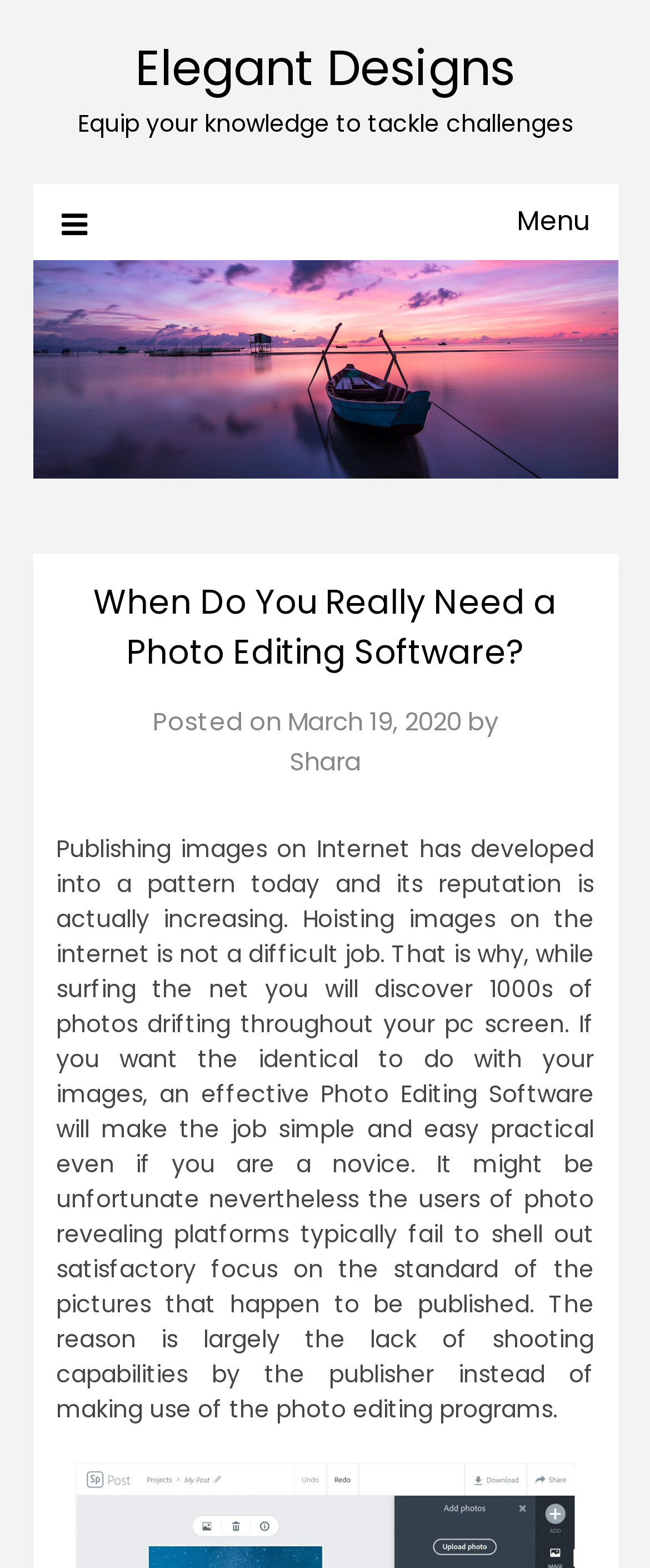Please provide a comprehensive response to the question based on the details in the image: What is the purpose of a photo editing software?

I found the purpose of a photo editing software by reading the text in the main content section of the webpage, which states that a photo editing software can make the job of publishing images on the internet simple and easy, even for a novice.